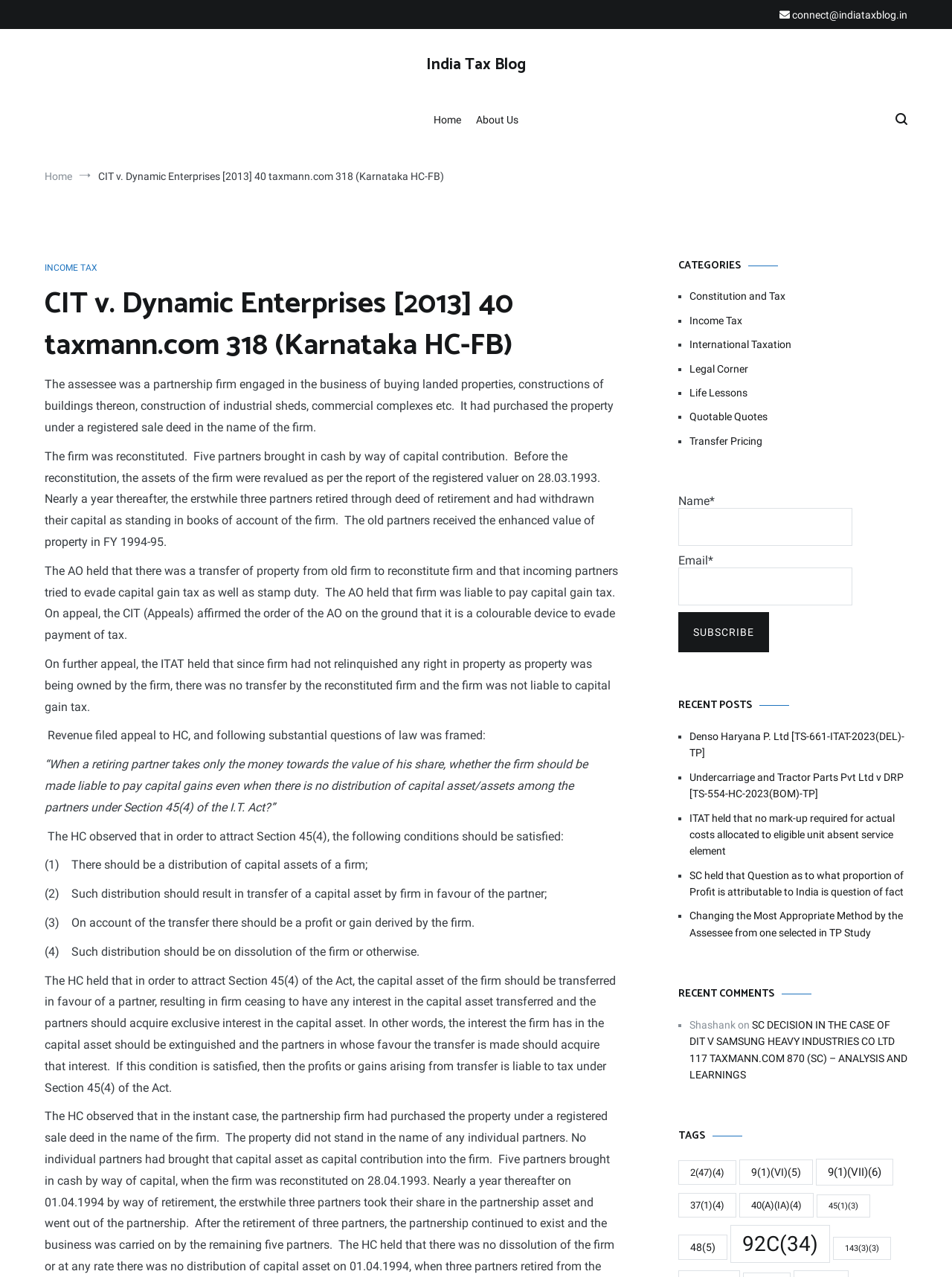Locate the coordinates of the bounding box for the clickable region that fulfills this instruction: "Click on the 'Income Tax' category link".

[0.724, 0.245, 0.953, 0.258]